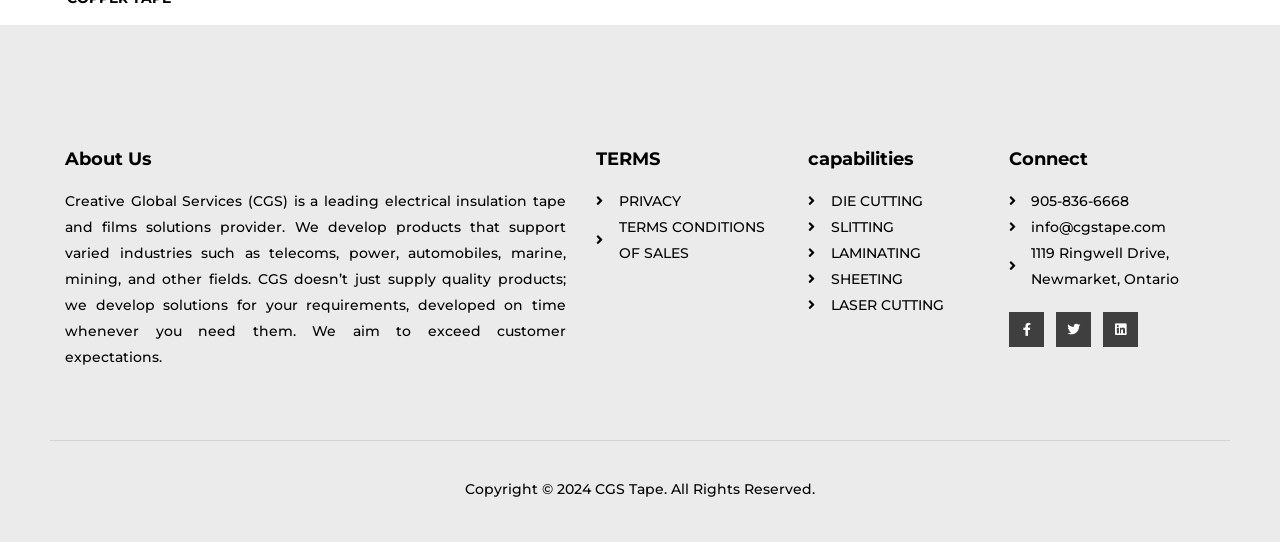What is the company name?
Could you answer the question with a detailed and thorough explanation?

The company name is mentioned in the 'About Us' section as 'Creative Global Services (CGS)', which is a leading electrical insulation tape and films solutions provider.